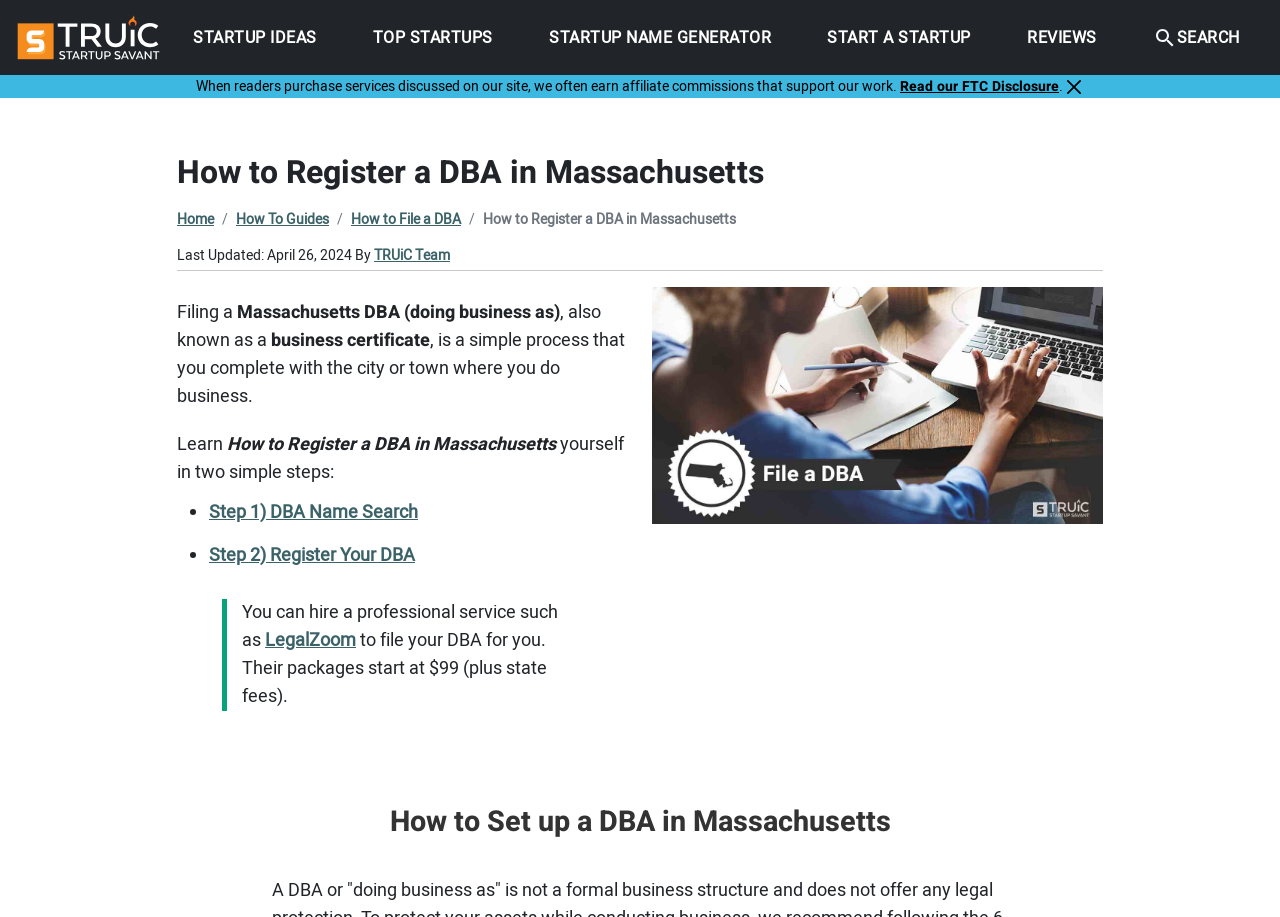Review the image closely and give a comprehensive answer to the question: What is the last updated date of the article?

I found a time element with the text 'April 26, 2024' inside a static text element with the text 'Last Updated:', which suggests that it is the last updated date of the article.